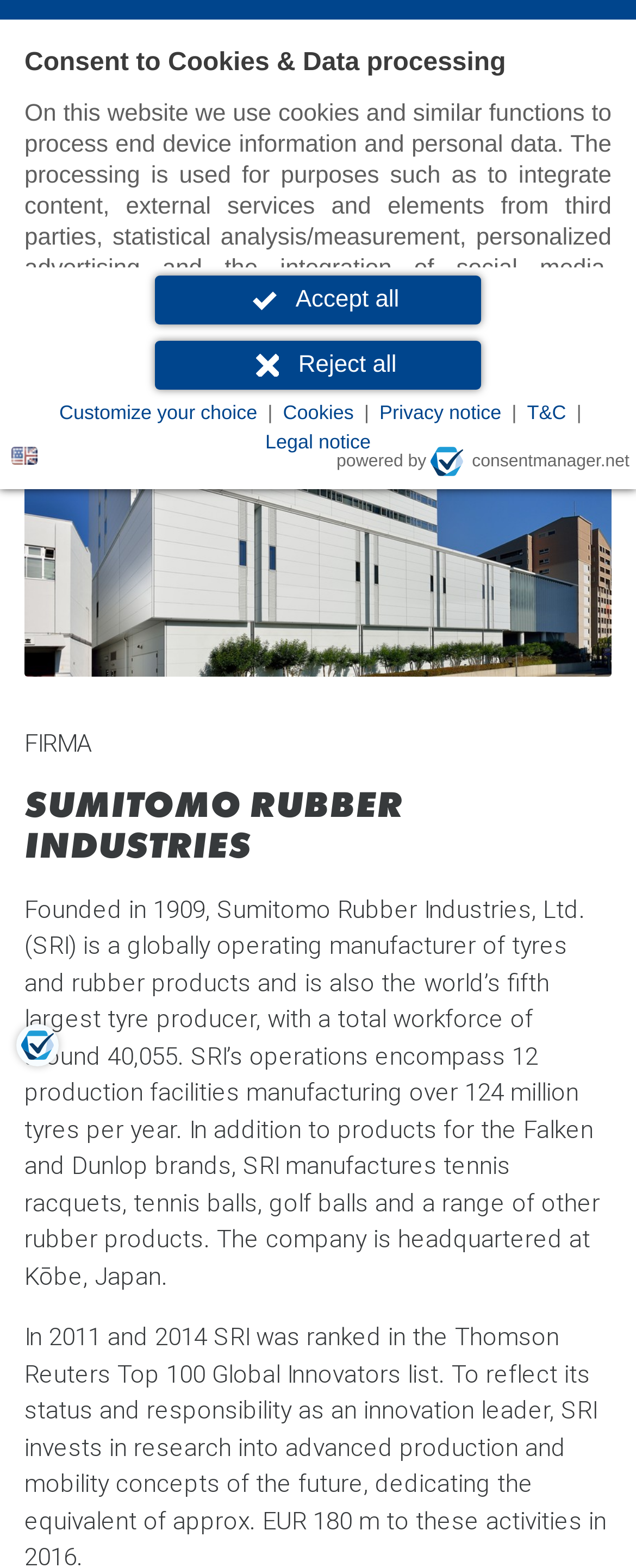Determine the bounding box for the UI element described here: "aria-label="Purpose: Statistik"".

[0.038, 0.367, 0.141, 0.383]